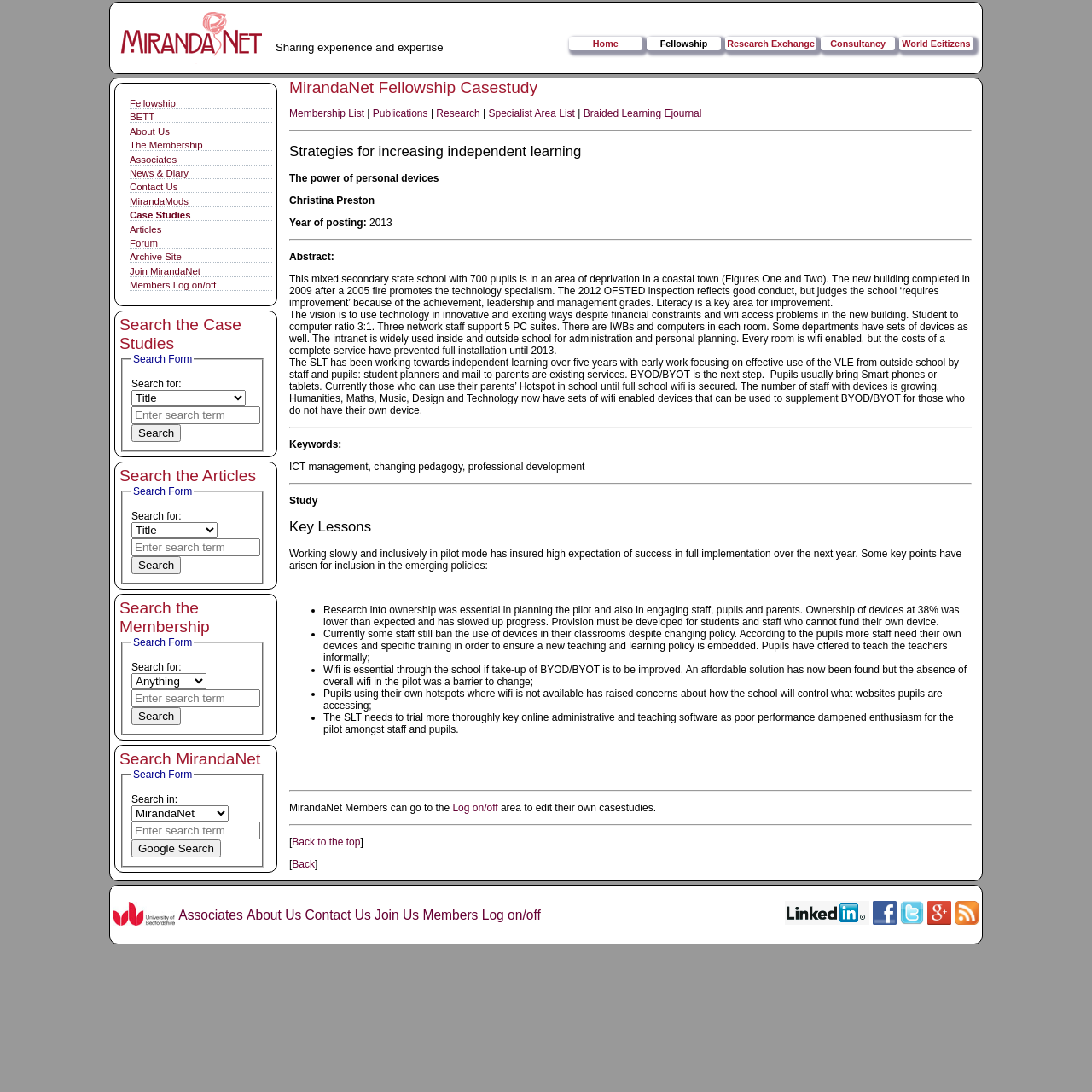Provide the bounding box coordinates for the area that should be clicked to complete the instruction: "Subscribe with email".

None